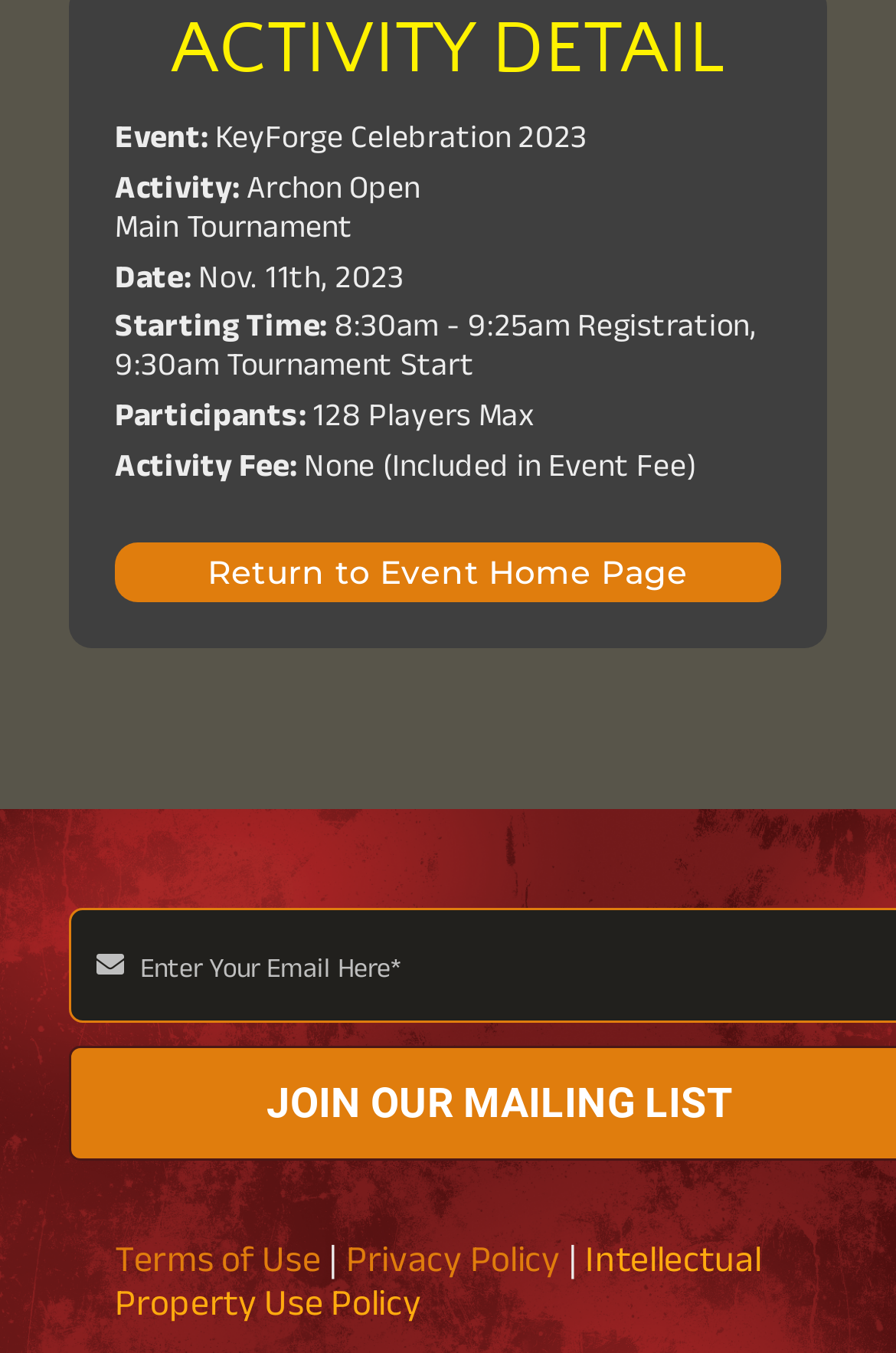What is the name of the event?
Give a one-word or short phrase answer based on the image.

KeyForge Celebration 2023